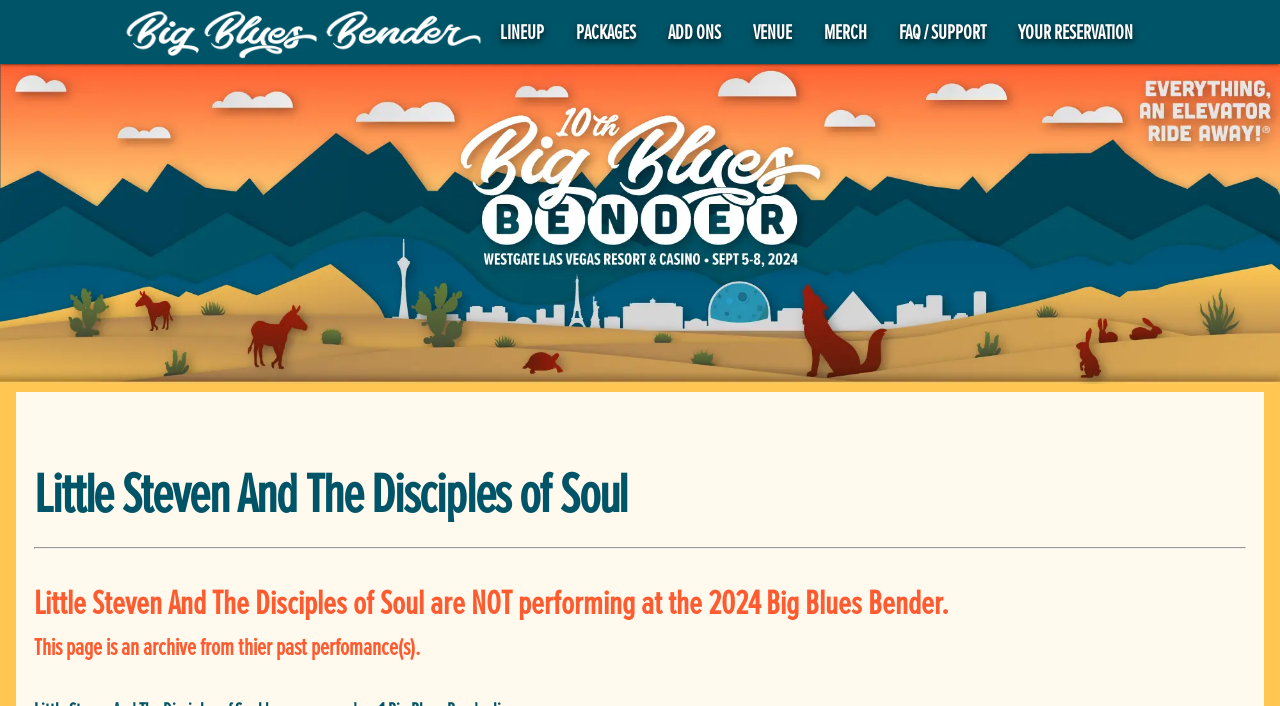Provide a comprehensive caption for the webpage.

The webpage is about Little Steven And The Disciples of Soul's past performance at the Big Blues Bender event. At the top left, there is a menu link labeled "Big Blues Bender Menu" accompanied by an image with the same label. Below this, there are seven horizontal links: "LINEUP", "PACKAGES", "ADD ONS", "VENUE", "MERCH", "FAQ / SUPPORT", and "YOUR RESERVATION", which are evenly spaced and aligned horizontally.

On the main content area, there is a large image with the label "Big Blues Bender" that spans the entire width of the page. Above this image, there is a link with the same label. Below the image, there are three elements: a heading that reads "Little Steven And The Disciples of Soul", a horizontal separator, and another heading that provides information about the band's past performance at the event, stating that they are not performing at the 2024 Big Blues Bender.